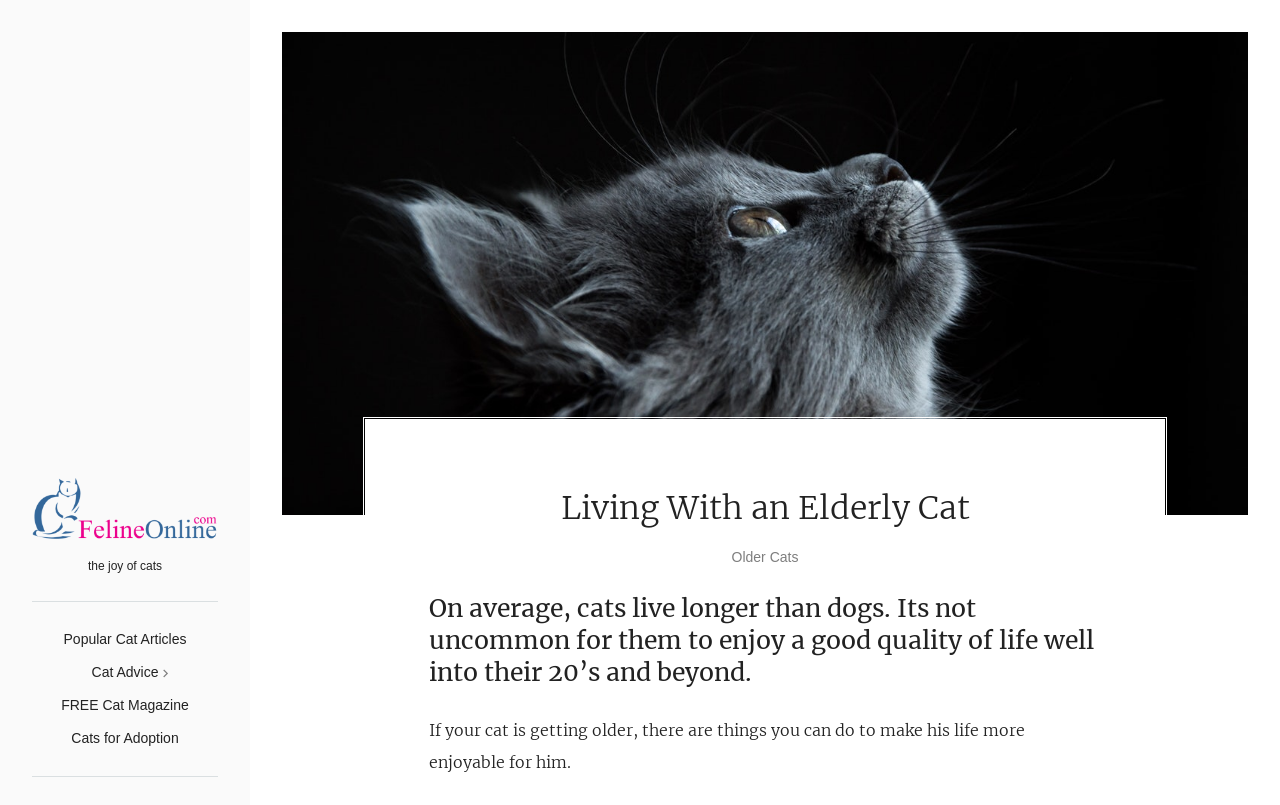Reply to the question below using a single word or brief phrase:
What is the name of the website?

FelineOnline.com